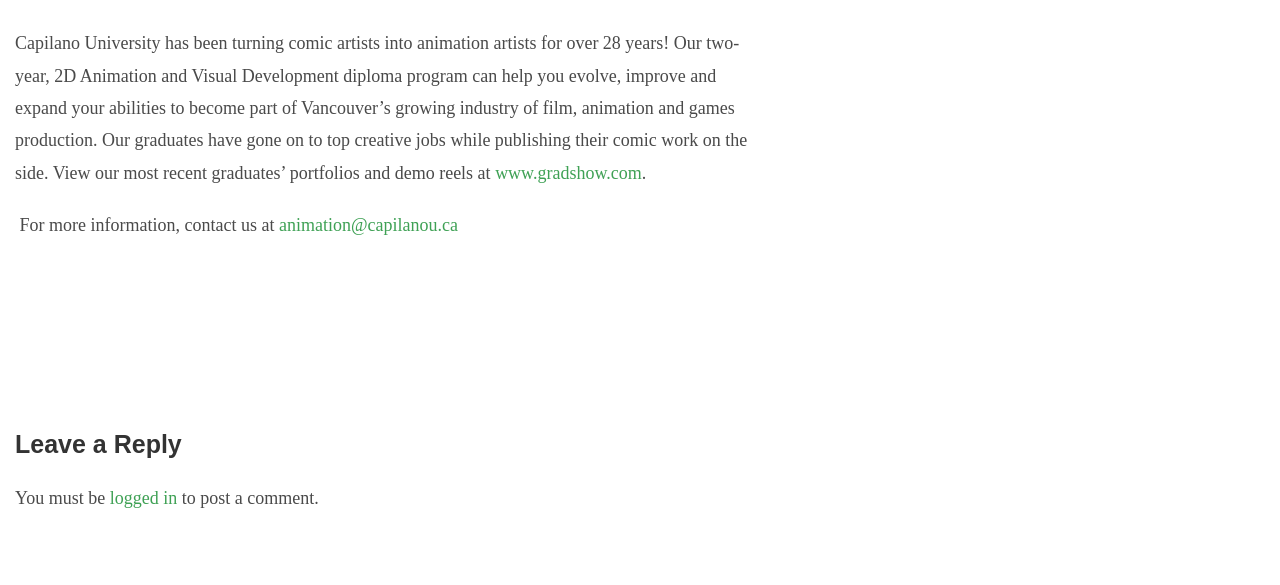What is the industry that the graduates have gone on to work in?
Please describe in detail the information shown in the image to answer the question.

The webpage states that the graduates of the diploma program have gone on to top creative jobs in Vancouver's growing industry of film, animation, and games production, indicating that this is the industry they have entered.